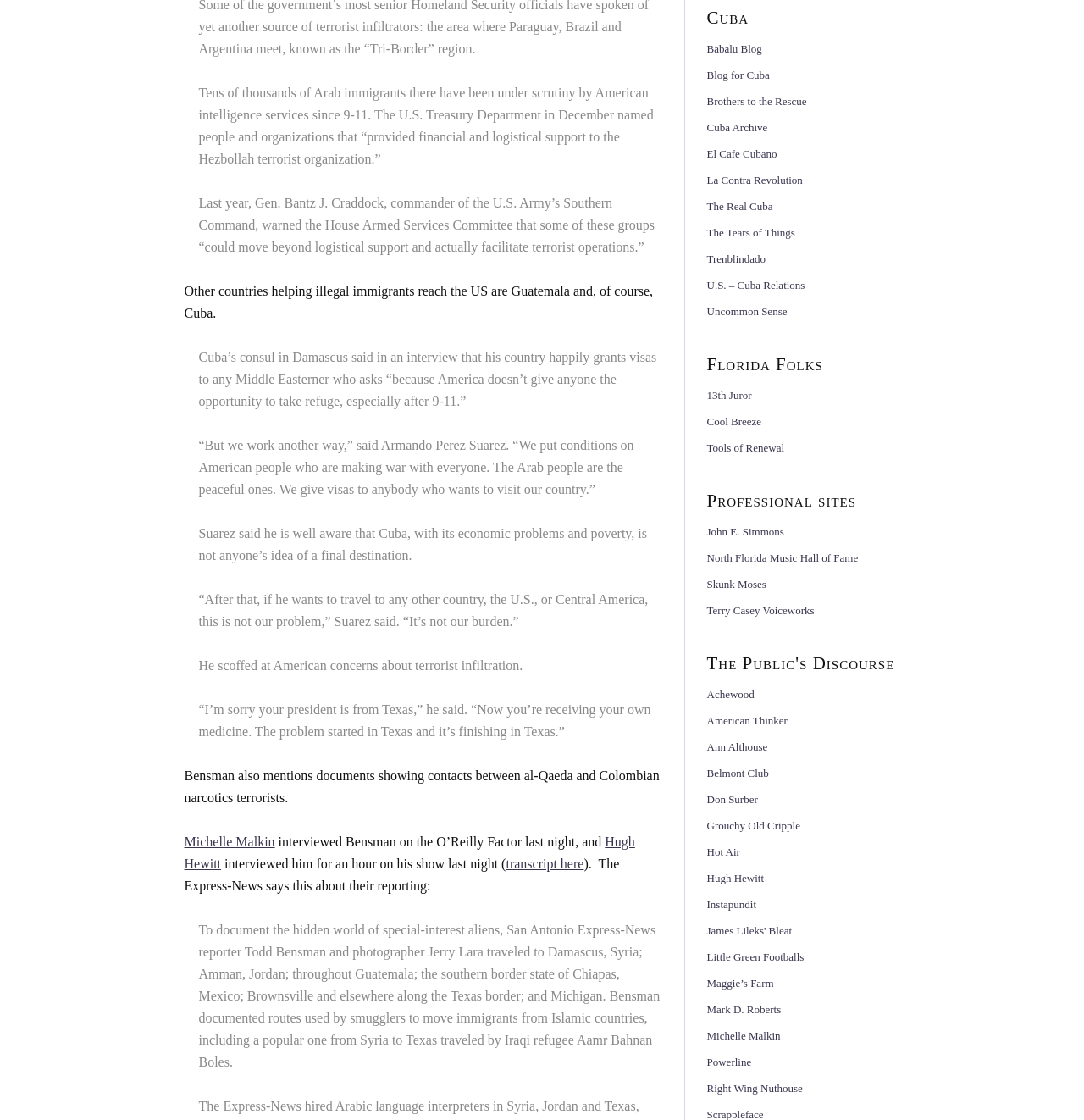Please identify the bounding box coordinates of the clickable area that will fulfill the following instruction: "Click the link to Hot Air". The coordinates should be in the format of four float numbers between 0 and 1, i.e., [left, top, right, bottom].

[0.652, 0.755, 0.683, 0.766]